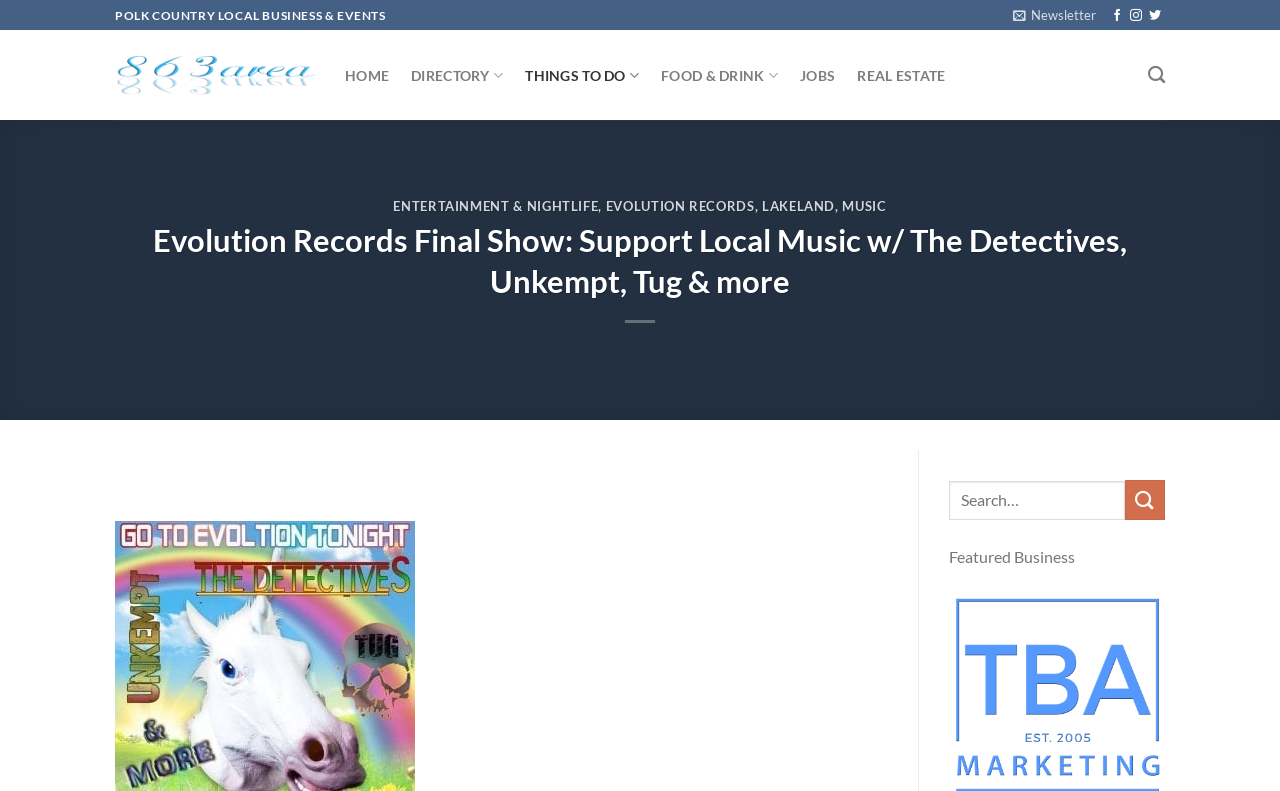Please locate the clickable area by providing the bounding box coordinates to follow this instruction: "View ENTERTAINMENT & NIGHTLIFE".

[0.307, 0.25, 0.468, 0.27]